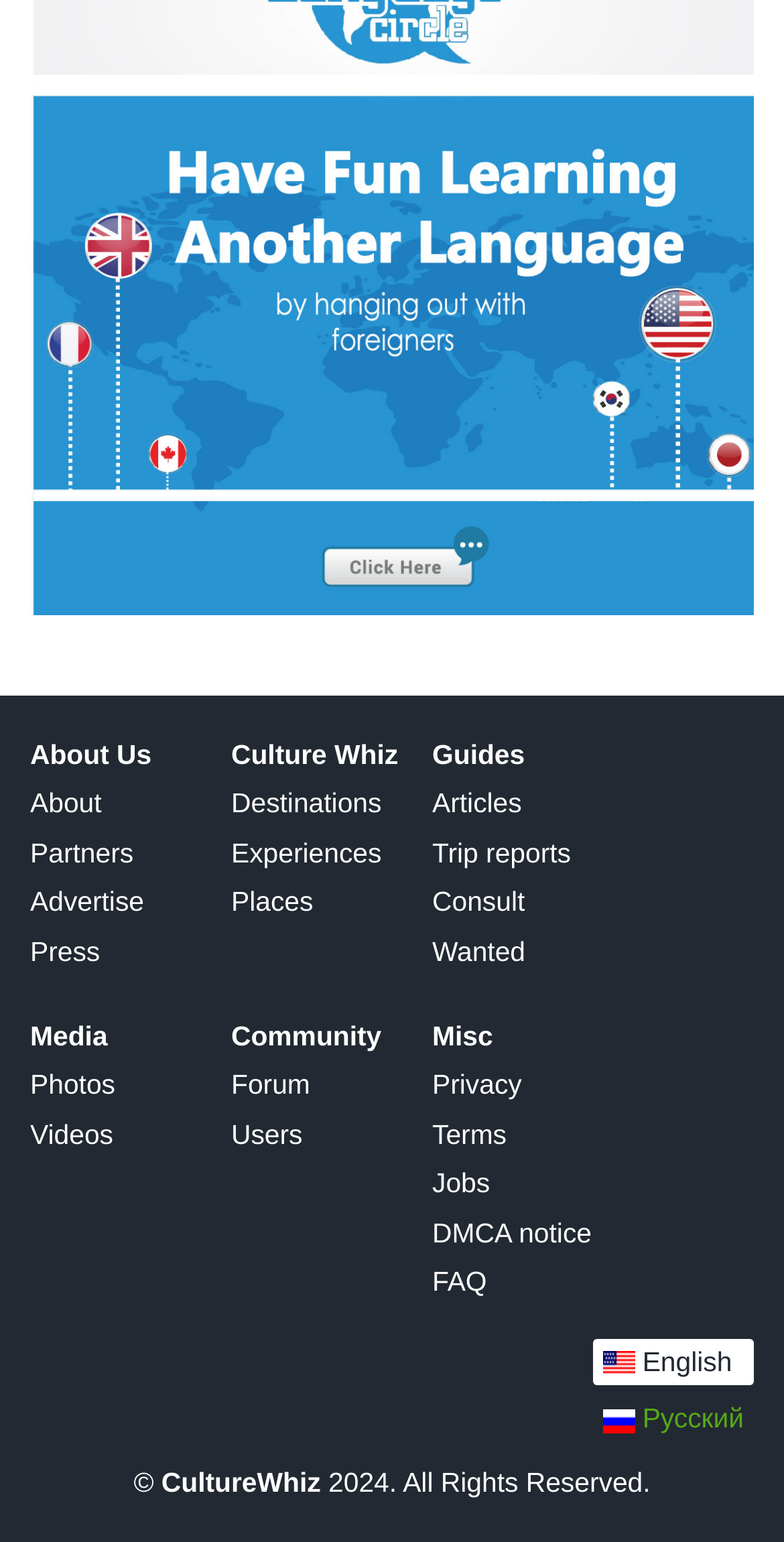What are the main categories on the website?
Please give a detailed and elaborate answer to the question.

The main categories on the website can be identified by the static text elements 'About Us', 'Culture Whiz', 'Guides', 'Media', 'Community', and 'Misc' with their respective bounding box coordinates. These categories are likely to be the main sections of the website.